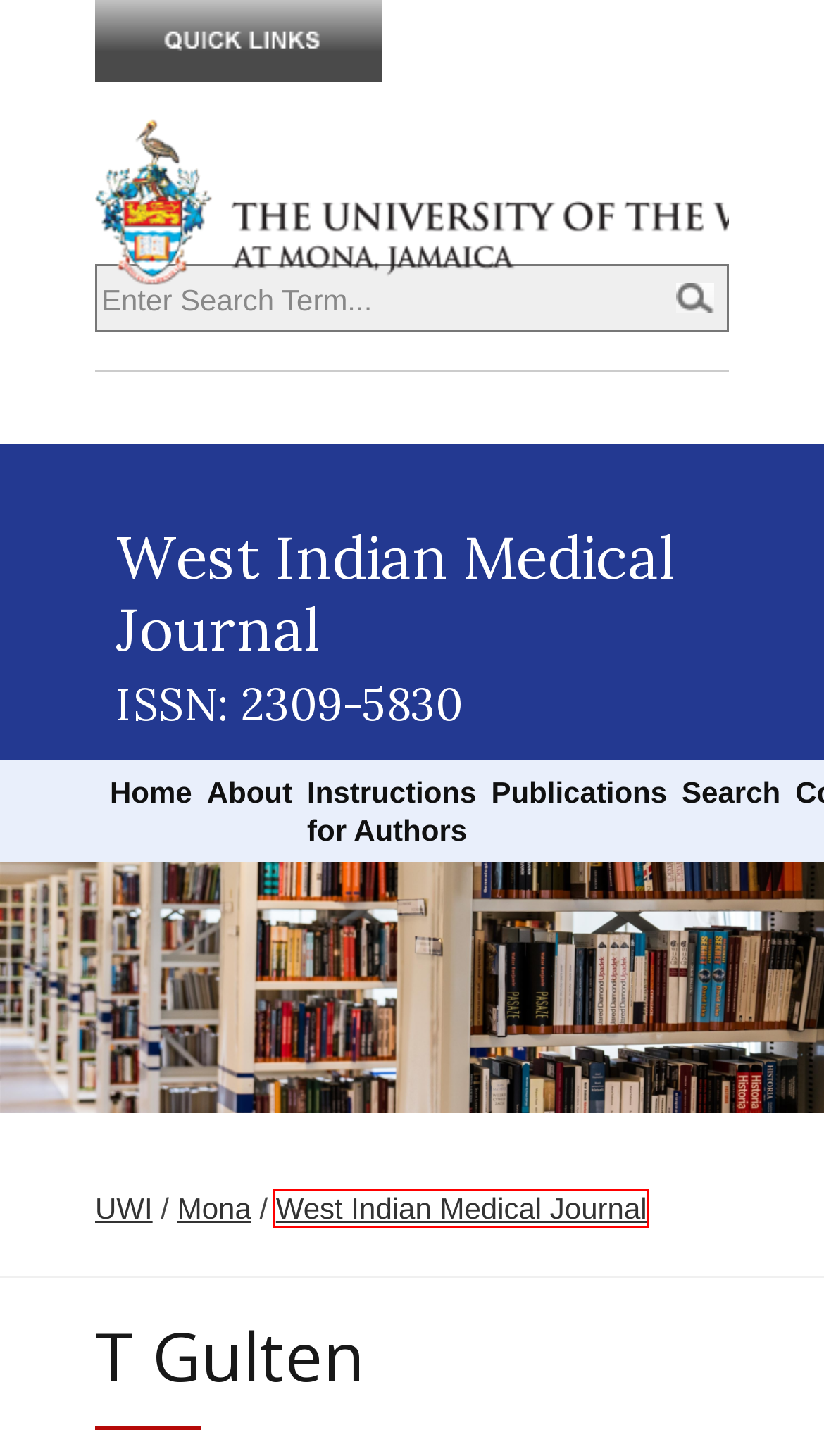Given a screenshot of a webpage with a red bounding box highlighting a UI element, determine which webpage description best matches the new webpage that appears after clicking the highlighted element. Here are the candidates:
A. West Indian Medical Journal |
B. Emergency Contacts | The University of the West Indies, Mona, Jamaica
C. Antigua & Barbuda | The University of the West Indies
D. Cayman Islands | The University of the West Indies
E. Dominica | The University of the West Indies
F. The University of the West Indies, Mona - Powered by Kayako Help Desk Software
G. St Vincent & The Grenadines | The University of the West Indies
H. Home | The University of the West Indies

A